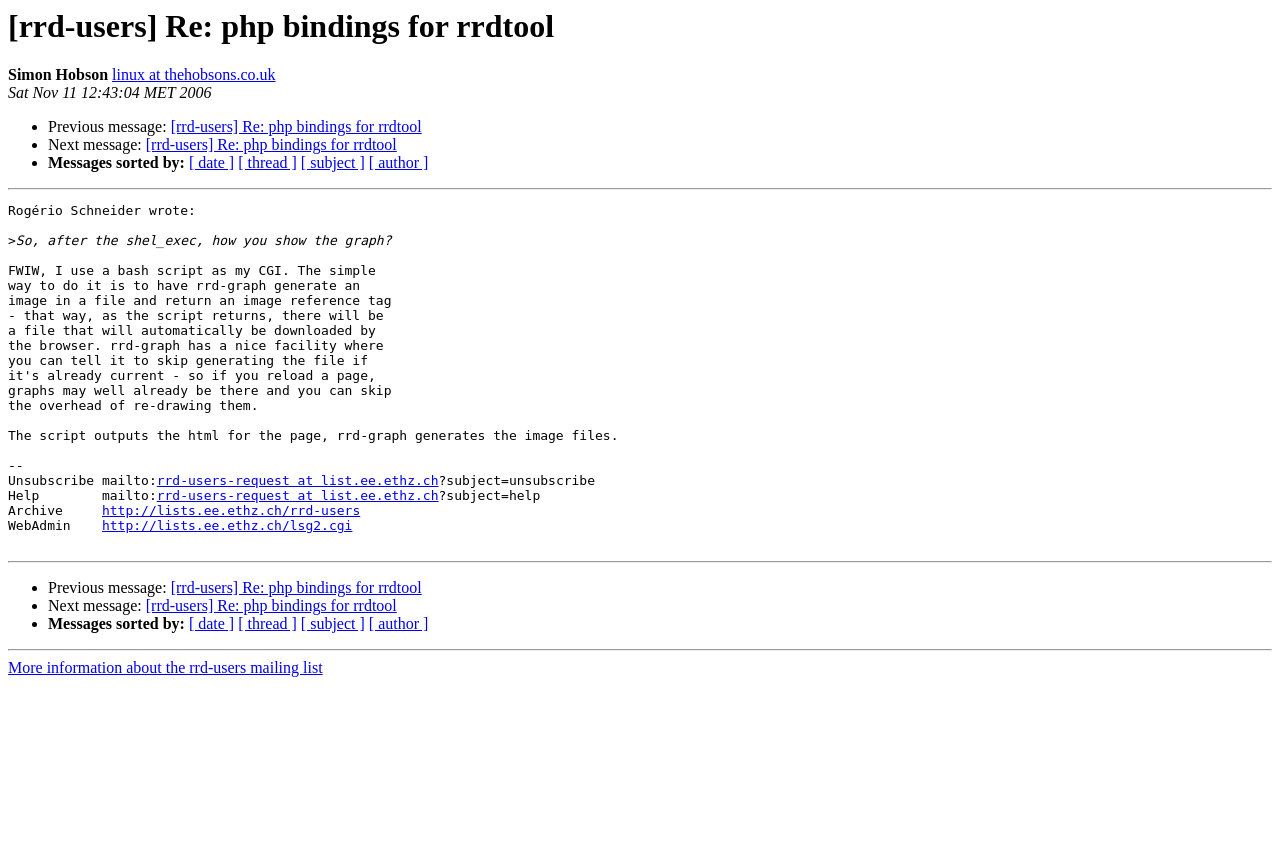Determine the bounding box coordinates of the section to be clicked to follow the instruction: "Get more information about the rrd-users mailing list". The coordinates should be given as four float numbers between 0 and 1, formatted as [left, top, right, bottom].

[0.006, 0.761, 0.252, 0.781]